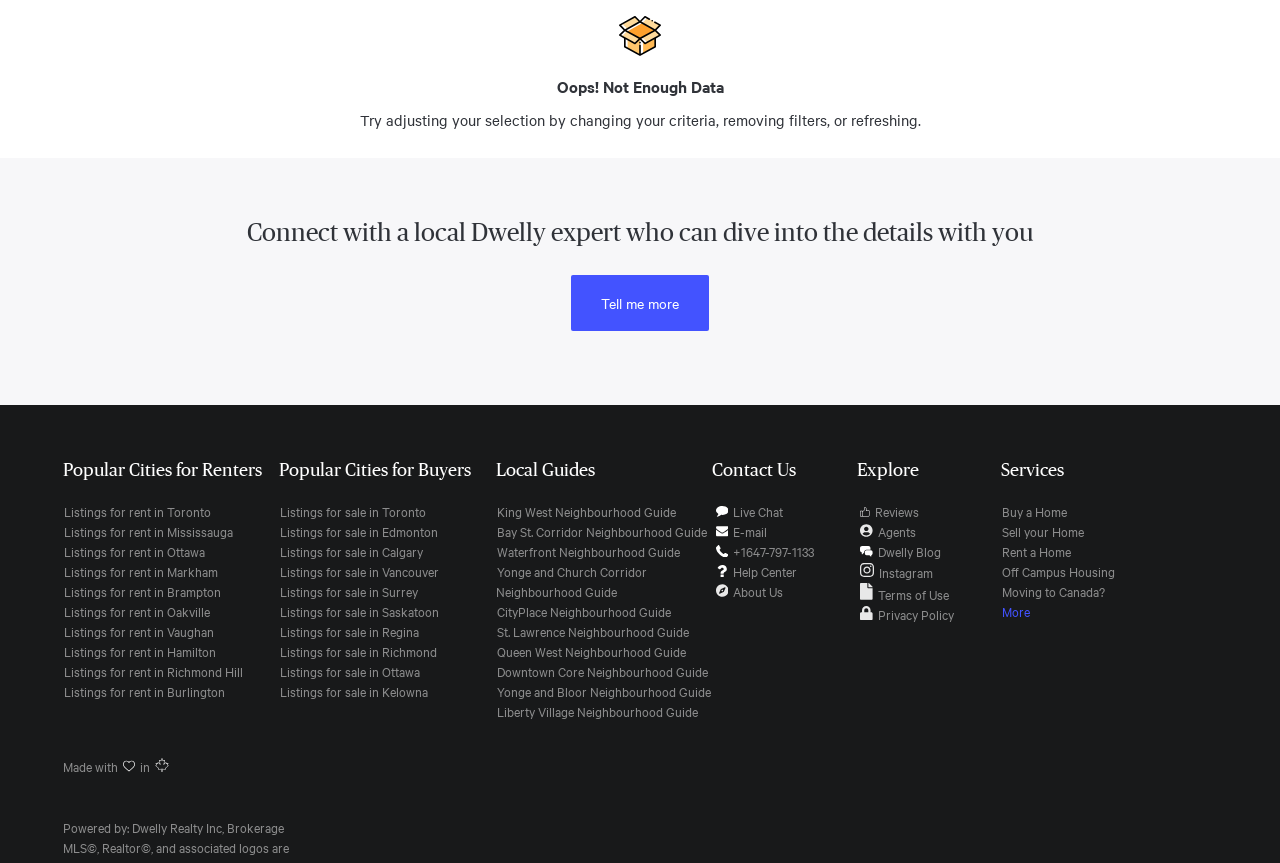Identify the coordinates of the bounding box for the element that must be clicked to accomplish the instruction: "Contact us through live chat".

[0.573, 0.582, 0.612, 0.603]